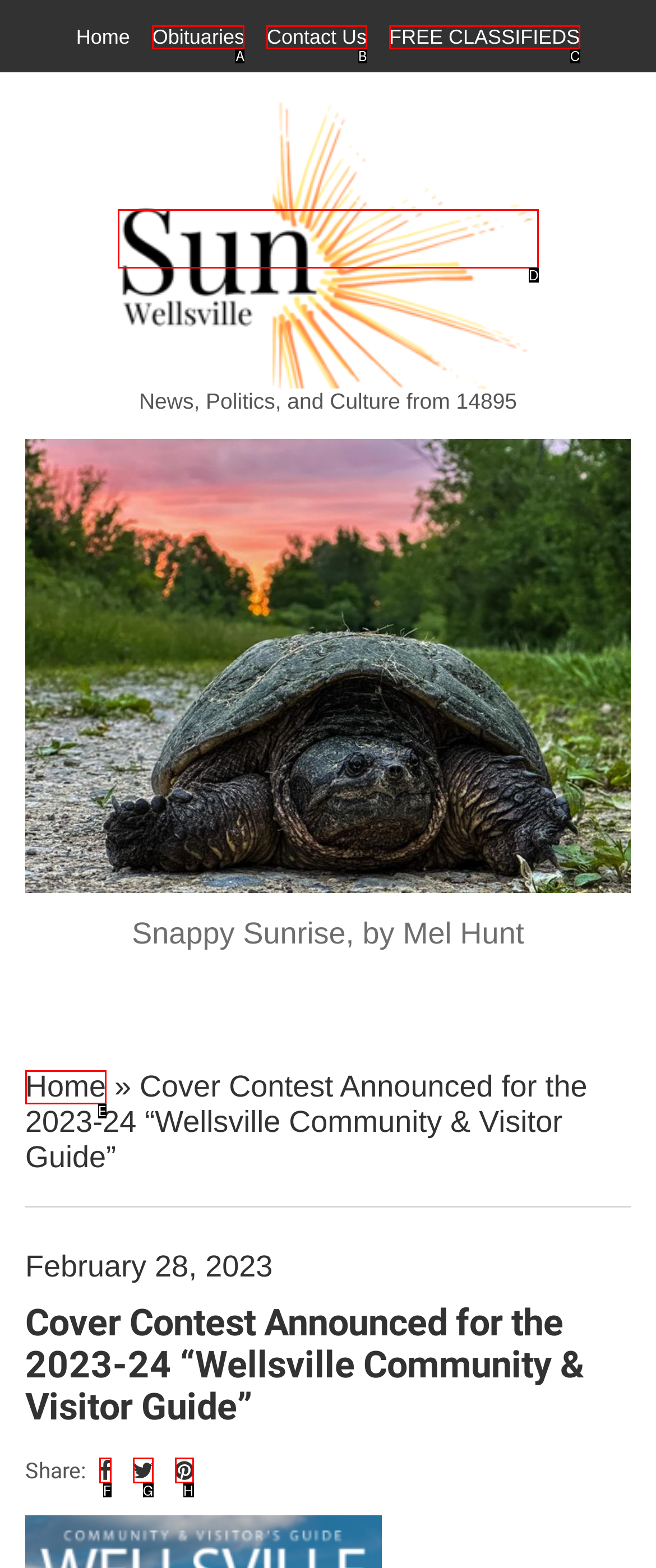Refer to the description: Obituaries and choose the option that best fits. Provide the letter of that option directly from the options.

A